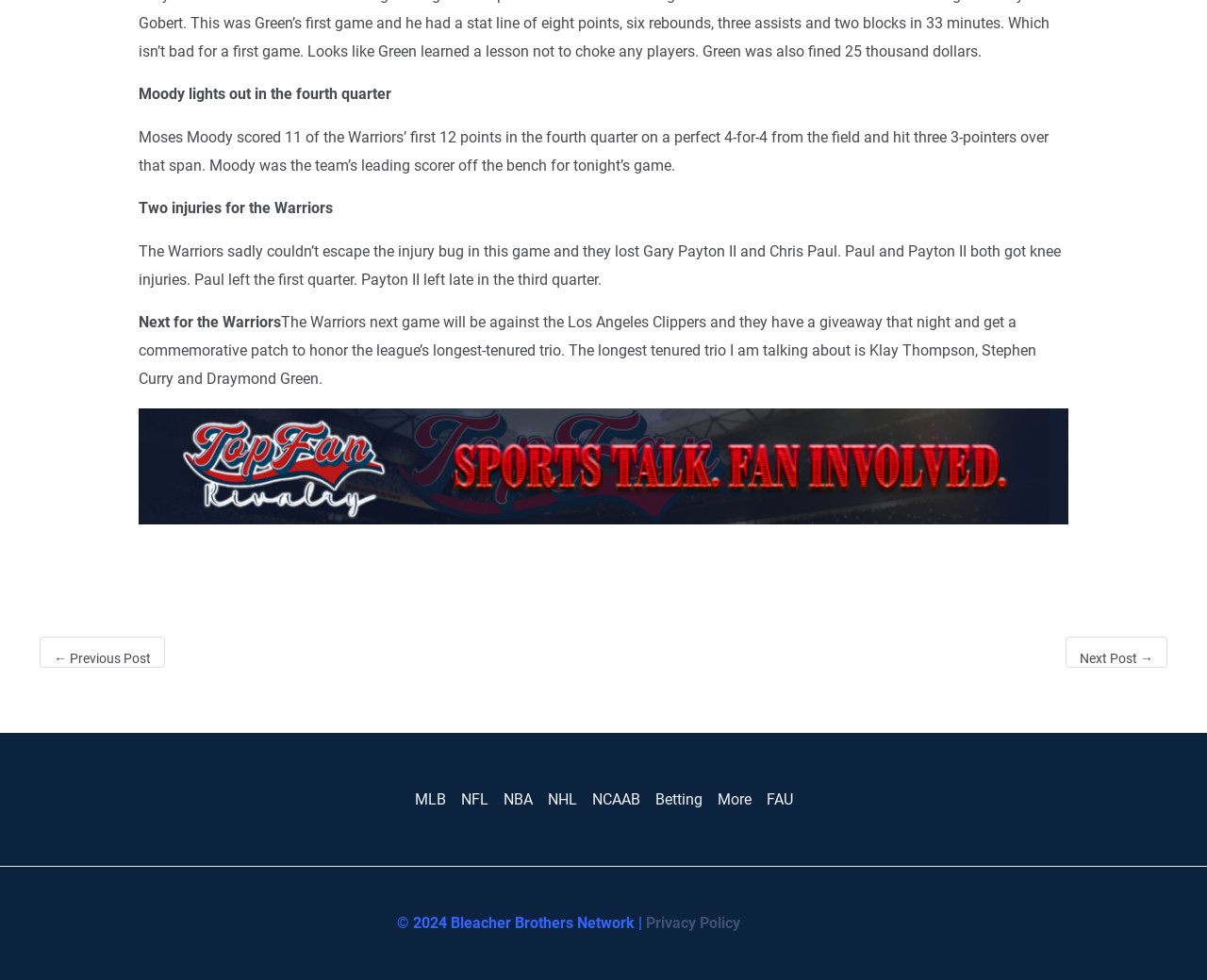Could you highlight the region that needs to be clicked to execute the instruction: "Click on the 'Next Post →' link"?

[0.883, 0.65, 0.967, 0.681]